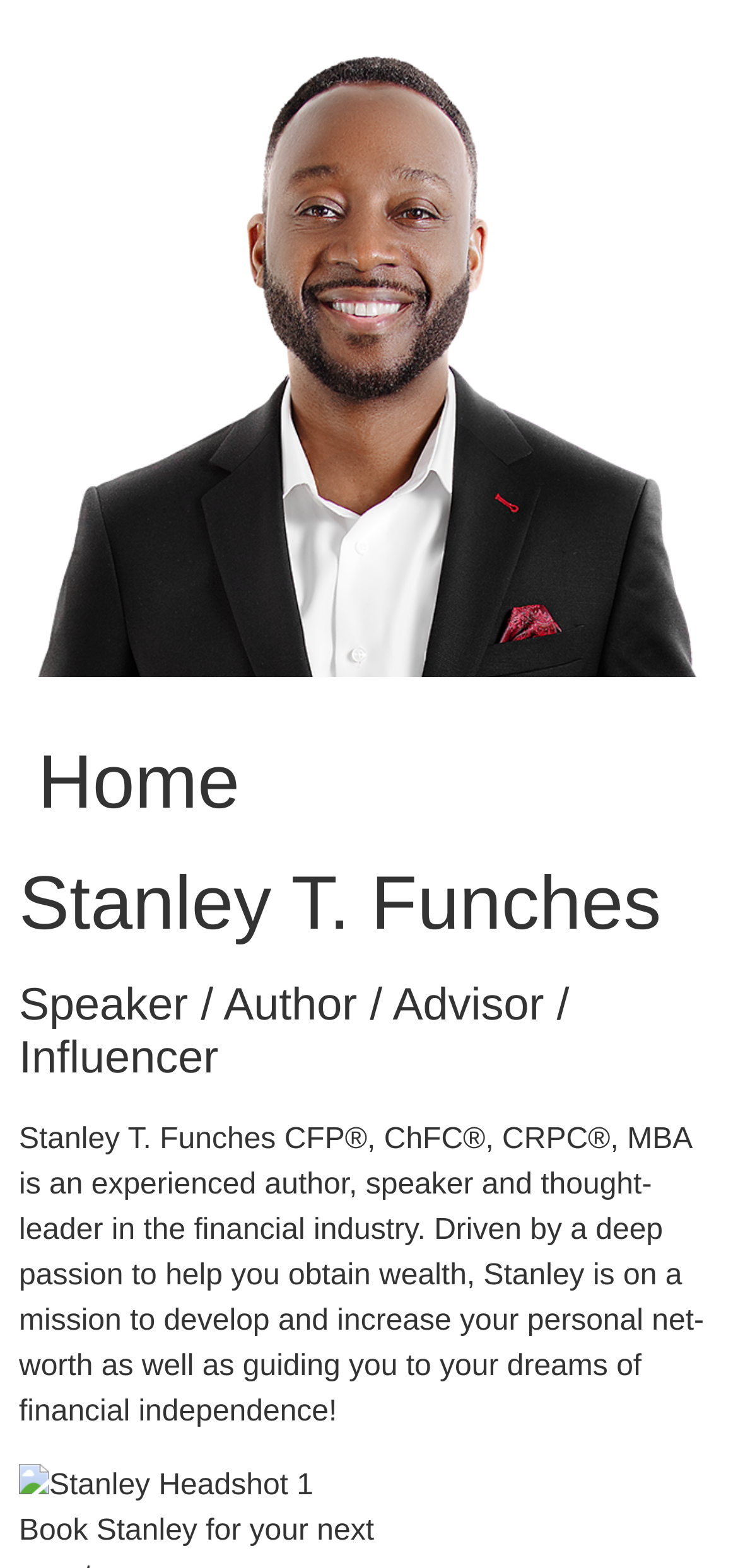Provide a thorough summary of the webpage.

The webpage is about Stanley T. Funches, a finance author, speaker, and wealth pioneer. At the top-left corner, there is a link and an image with the same name "Stanley T. Funches". Below this, there is a header section with a heading "Home" and another heading "Stanley T. Funches" right below it. 

Further down, there is a heading "Speaker / Author / Advisor / Influencer" which is followed by a paragraph of text that describes Stanley's profession and mission. The text explains that Stanley is an experienced author, speaker, and thought-leader in the financial industry, and he aims to help individuals obtain wealth and achieve financial independence.

To the right of this paragraph, there is an image of Stanley, labeled as "Stanley Headshot 1". At the bottom-left corner, there is a text "Book Stanley for your next" which appears to be an invitation to book Stanley for an event or speaking engagement.